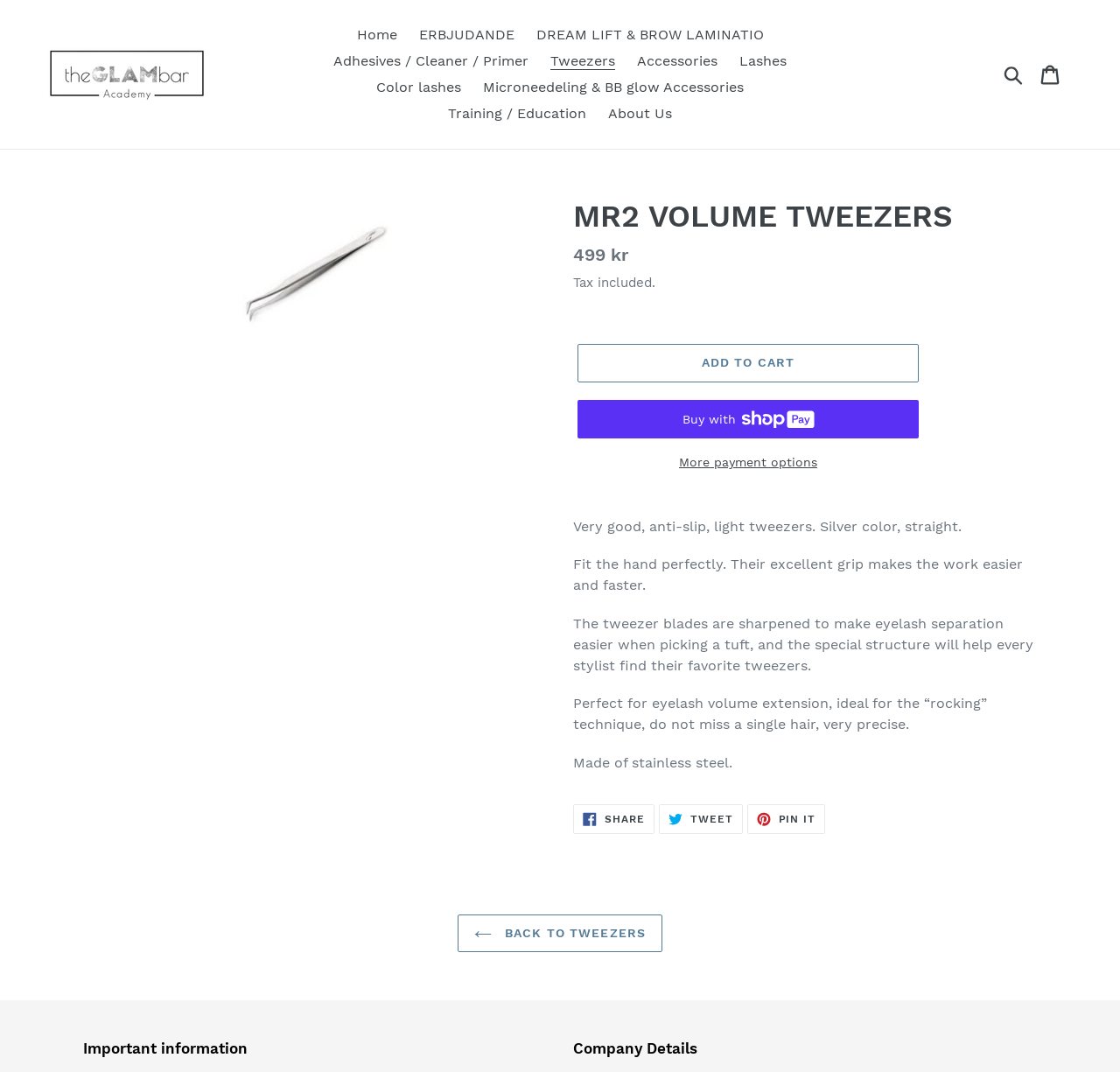Can you specify the bounding box coordinates for the region that should be clicked to fulfill this instruction: "Search for products".

[0.891, 0.059, 0.92, 0.08]